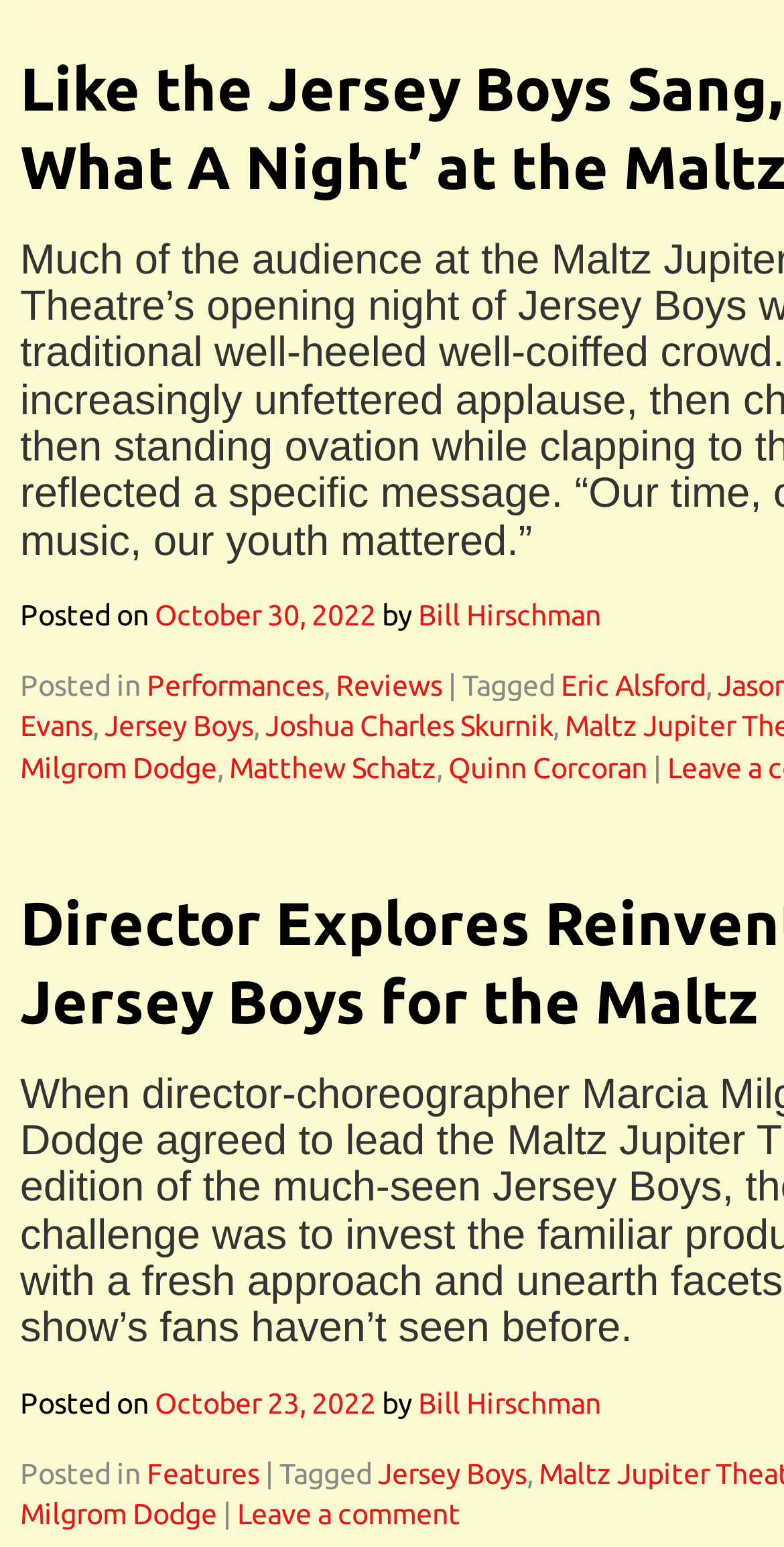Look at the image and write a detailed answer to the question: 
How many tags are associated with the second post?

The second post has the 'Tagged' text followed by a single link element 'Jersey Boys', which is the only tag associated with the post.